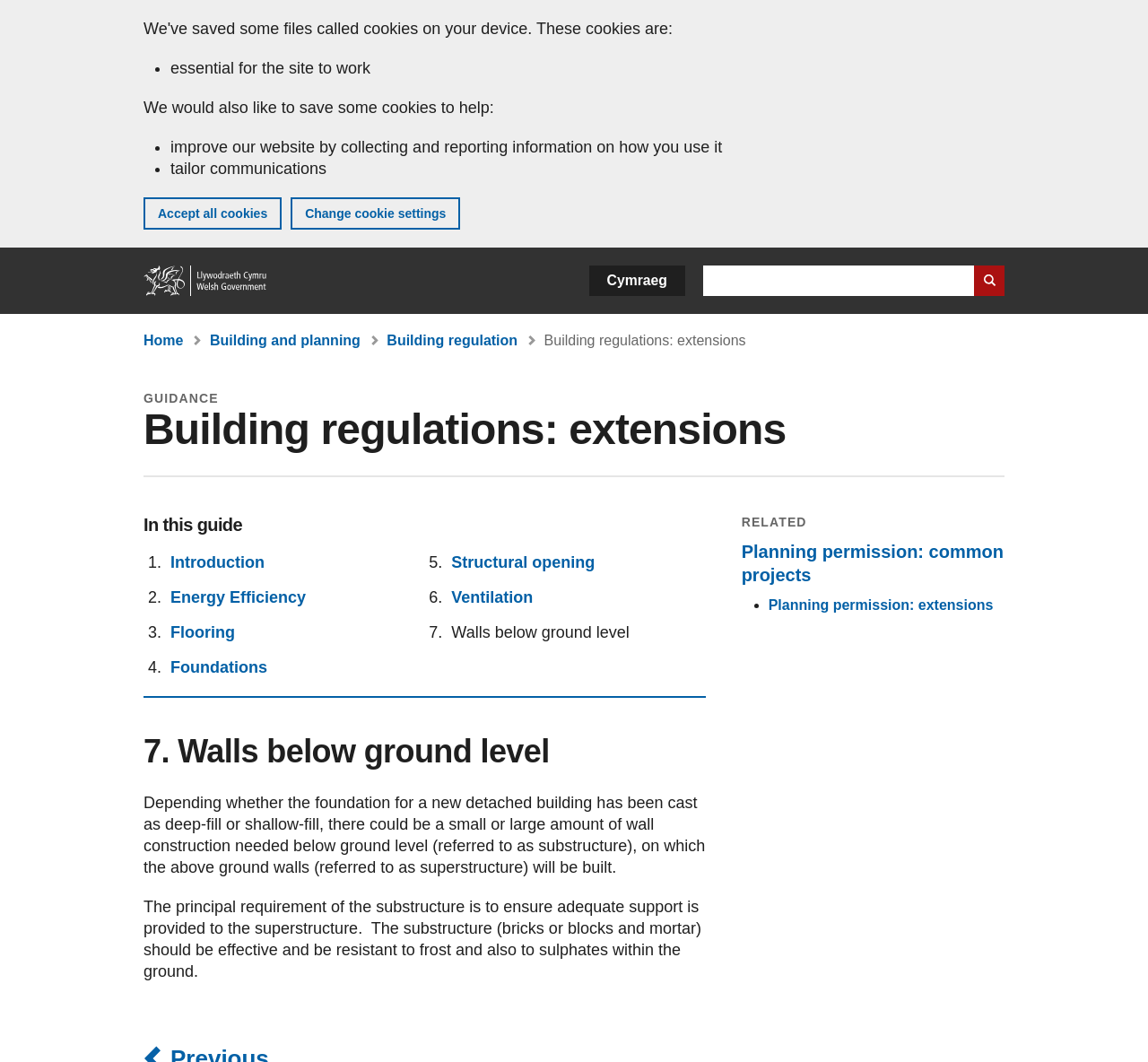Locate the bounding box coordinates of the clickable area needed to fulfill the instruction: "Read about building regulations: extensions".

[0.125, 0.383, 0.875, 0.449]